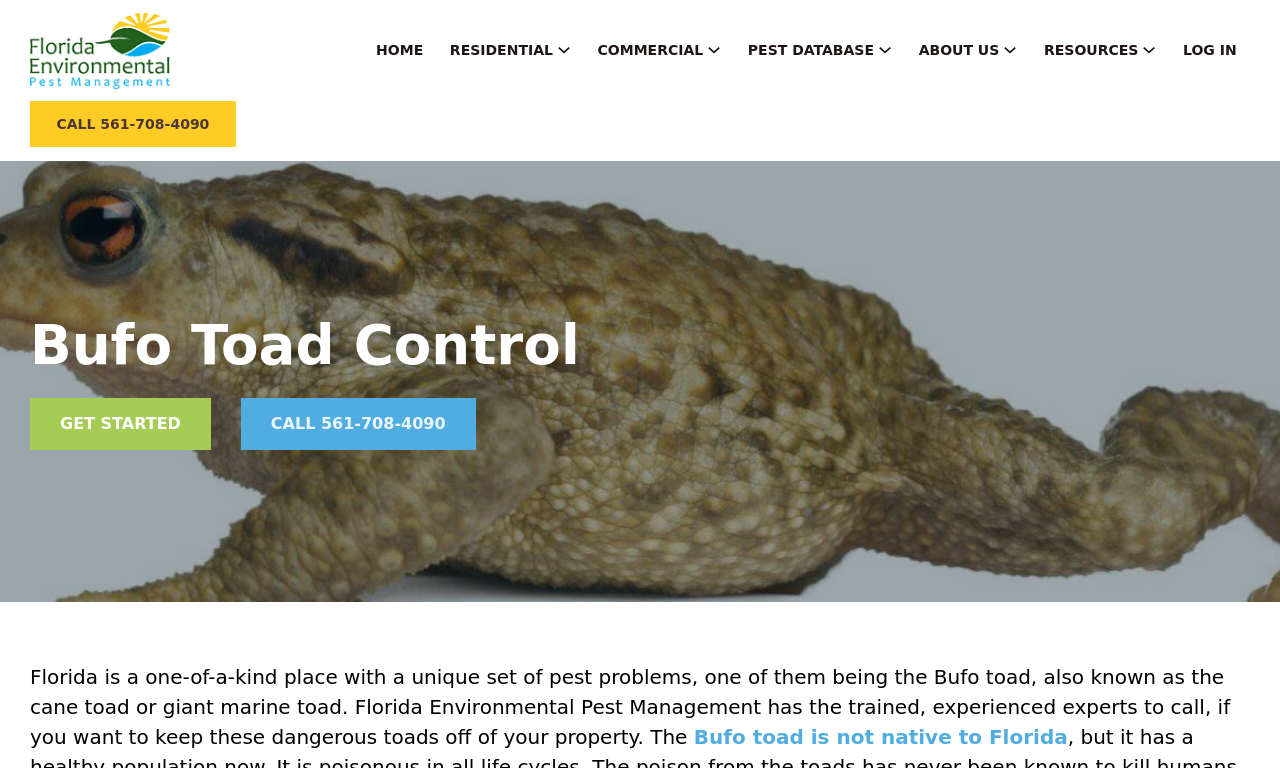Identify the bounding box coordinates of the part that should be clicked to carry out this instruction: "Click the Florida Environmental Pest Control logo".

[0.023, 0.017, 0.133, 0.116]